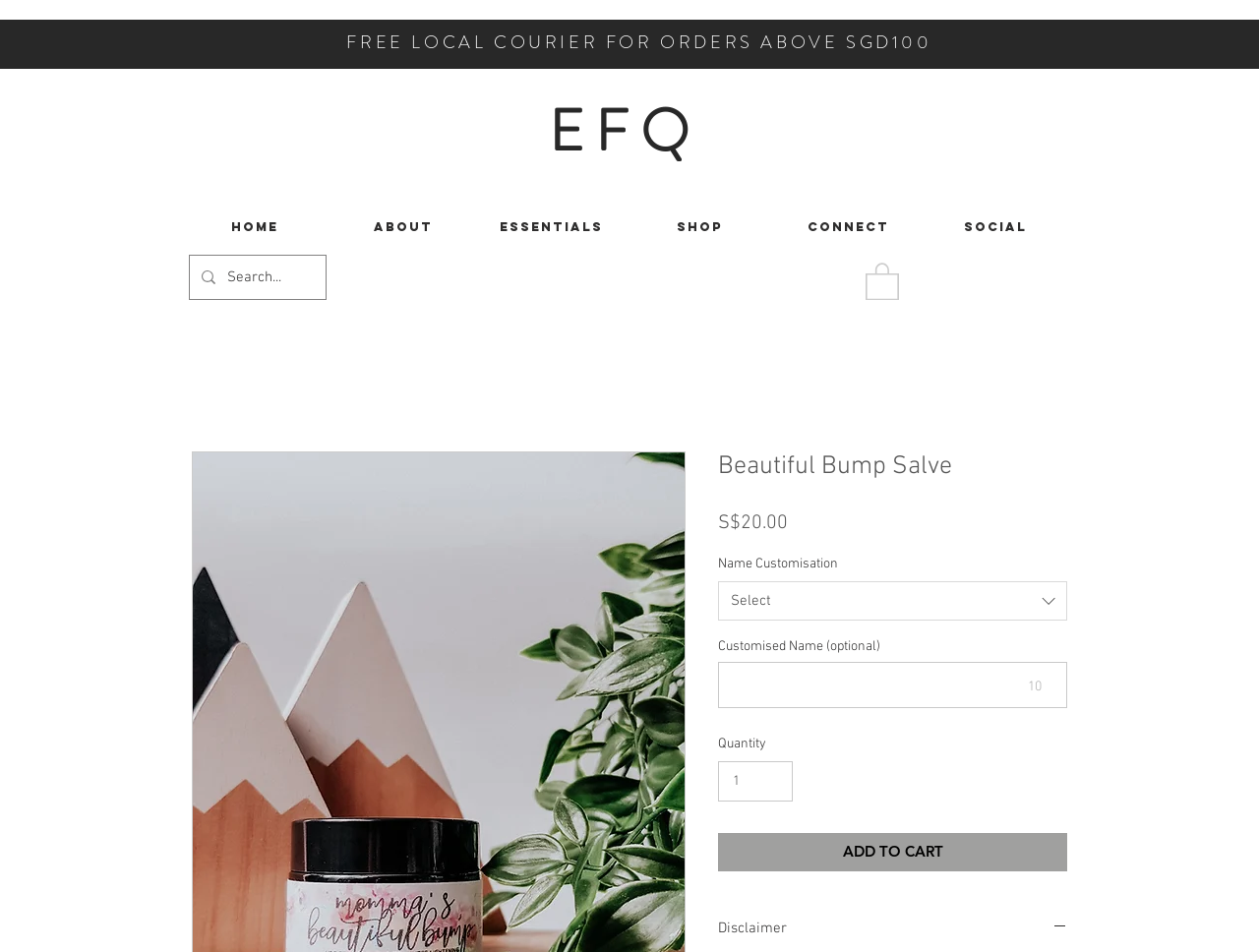What is the purpose of the search box?
Please give a detailed and elaborate answer to the question.

I inferred the purpose of the search box by looking at its location and the presence of a magnifying glass icon, which is a common symbol for search functionality.